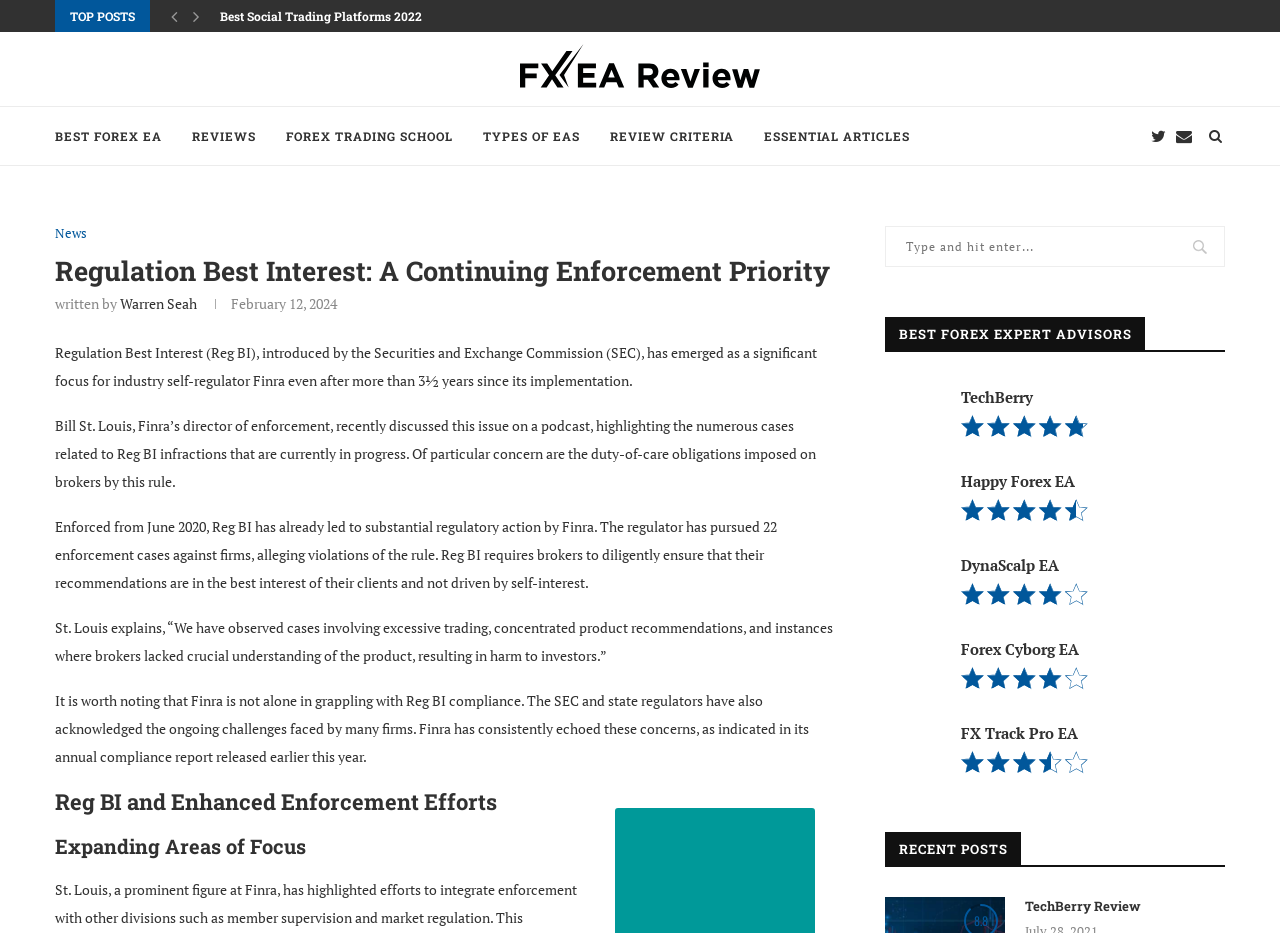Identify the bounding box coordinates of the region that should be clicked to execute the following instruction: "Click on 'Best Social Trading Platforms 2022'".

[0.172, 0.0, 0.33, 0.034]